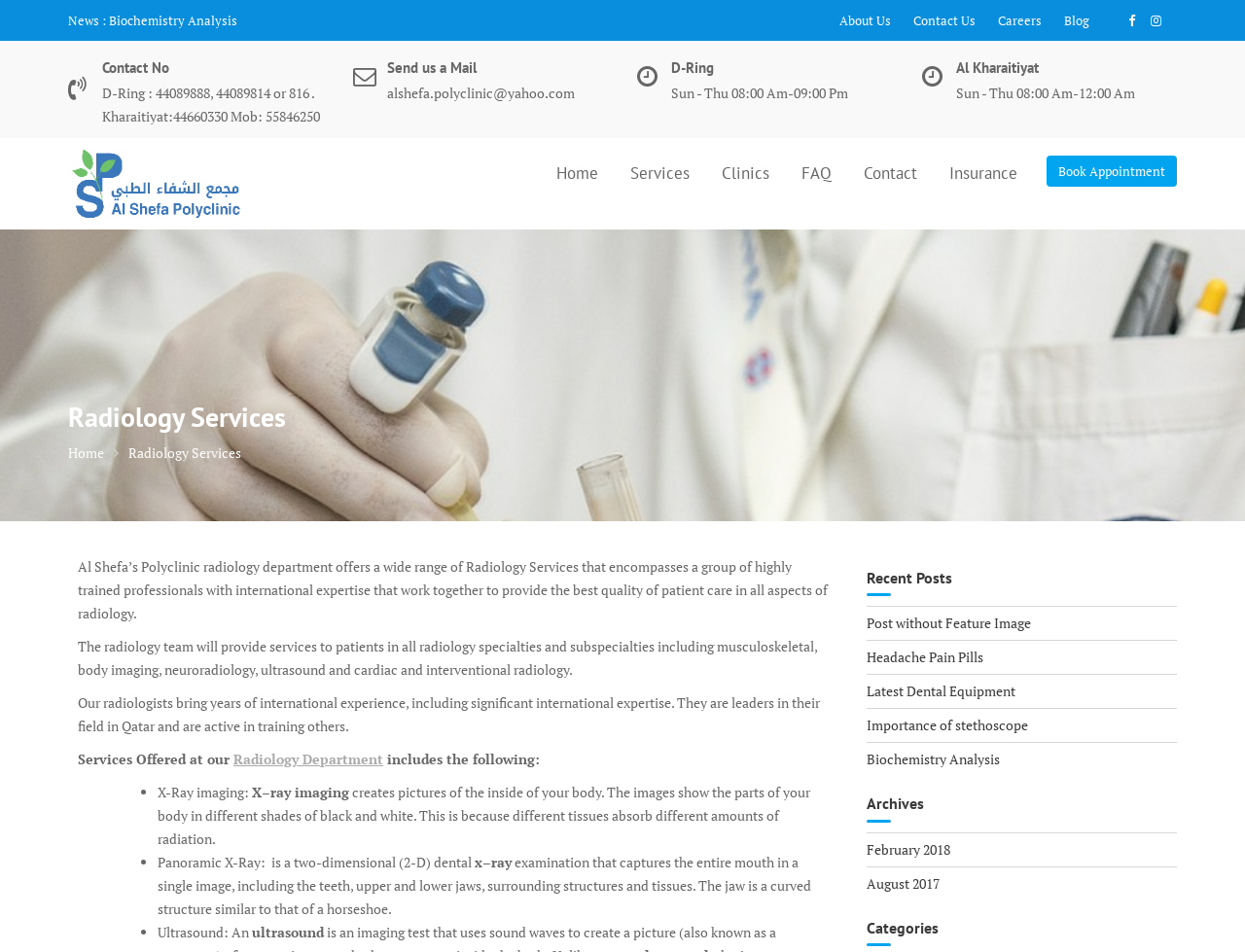Please provide the bounding box coordinates in the format (top-left x, top-left y, bottom-right x, bottom-right y). Remember, all values are floating point numbers between 0 and 1. What is the bounding box coordinate of the region described as: Clinics

[0.568, 0.156, 0.63, 0.207]